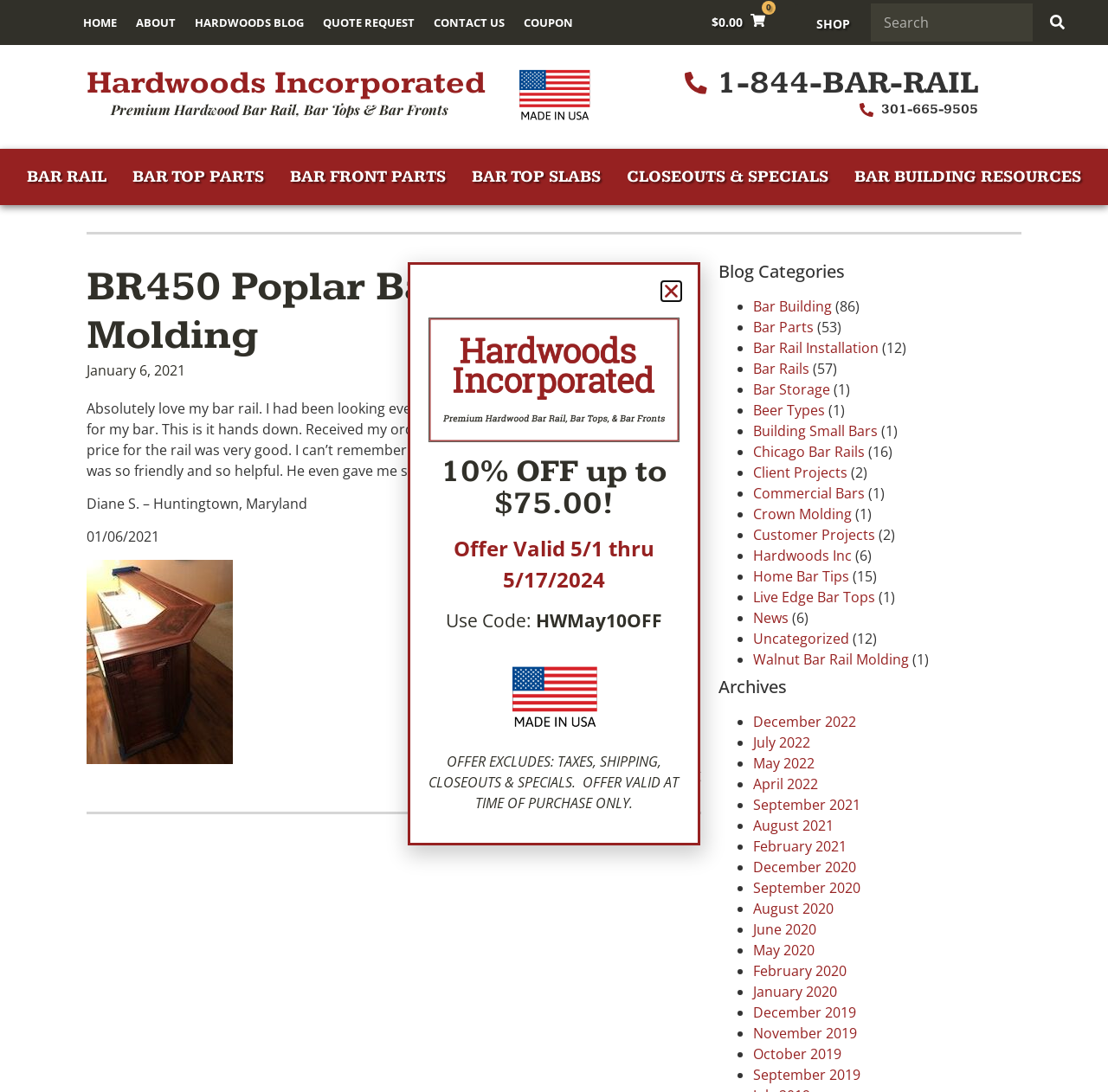Please identify the bounding box coordinates of the element's region that should be clicked to execute the following instruction: "Search for something". The bounding box coordinates must be four float numbers between 0 and 1, i.e., [left, top, right, bottom].

None